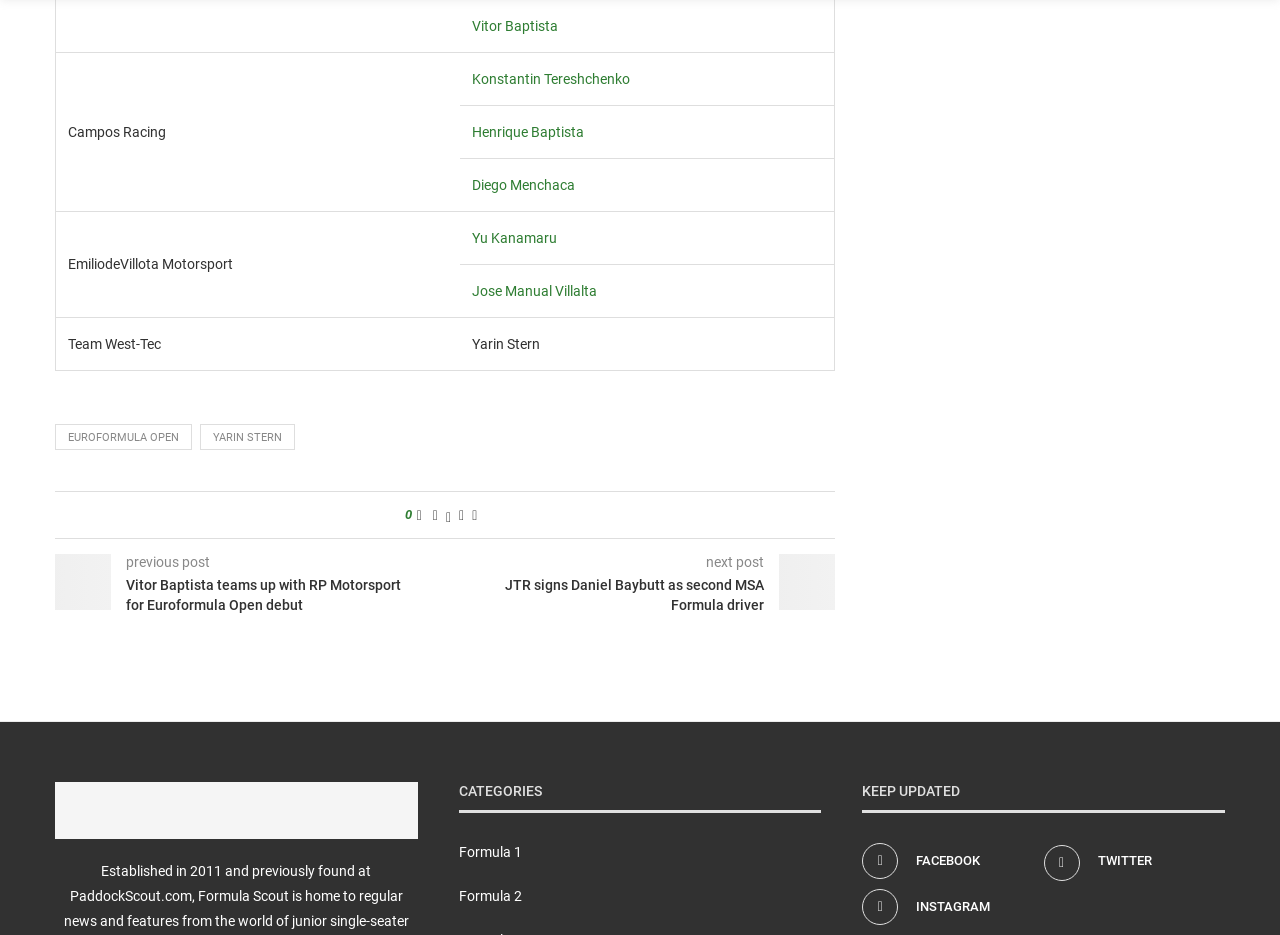From the webpage screenshot, identify the region described by Jose Manual Villalta. Provide the bounding box coordinates as (top-left x, top-left y, bottom-right x, bottom-right y), with each value being a floating point number between 0 and 1.

[0.368, 0.303, 0.466, 0.32]